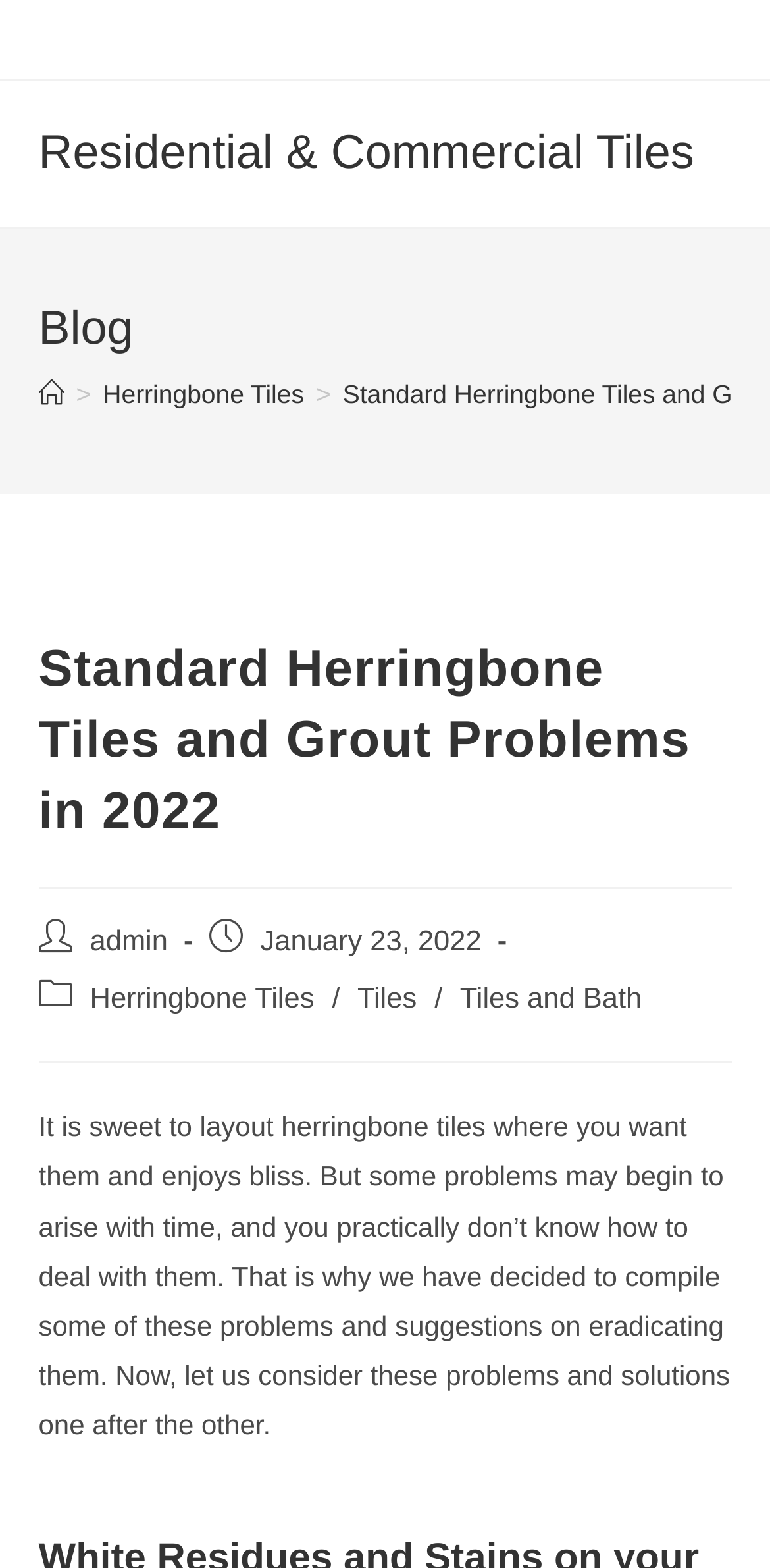What is the main problem discussed in the article?
Using the details from the image, give an elaborate explanation to answer the question.

The main problem discussed in the article is the problems that may arise with herringbone tiles over time, as stated in the introductory paragraph 'It is sweet to layout herringbone tiles where you want them and enjoys bliss. But some problems may begin to arise with time, and you practically don’t know how to deal with them.'